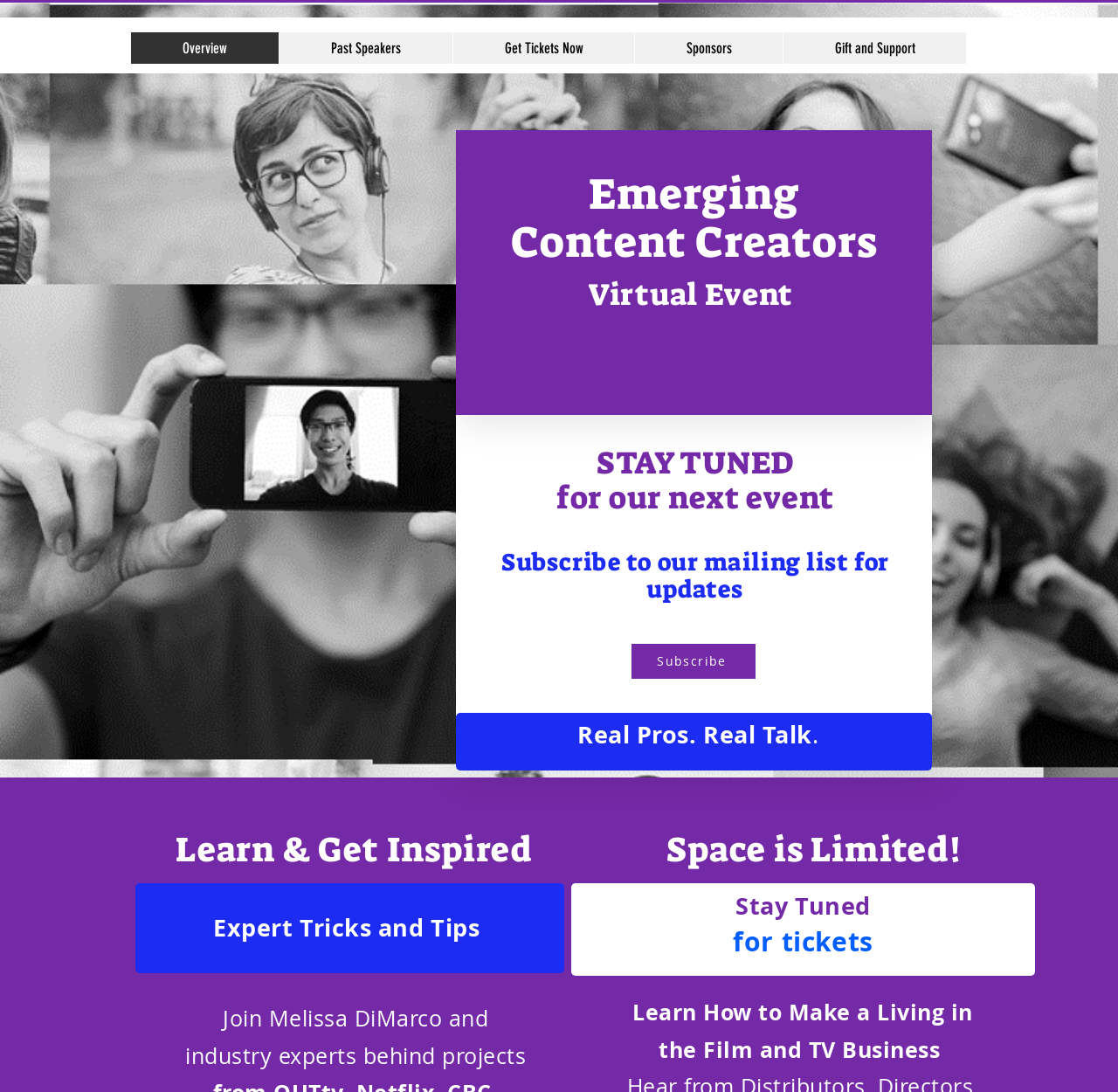What should one do to get updates?
Answer with a single word or short phrase according to what you see in the image.

Subscribe to mailing list